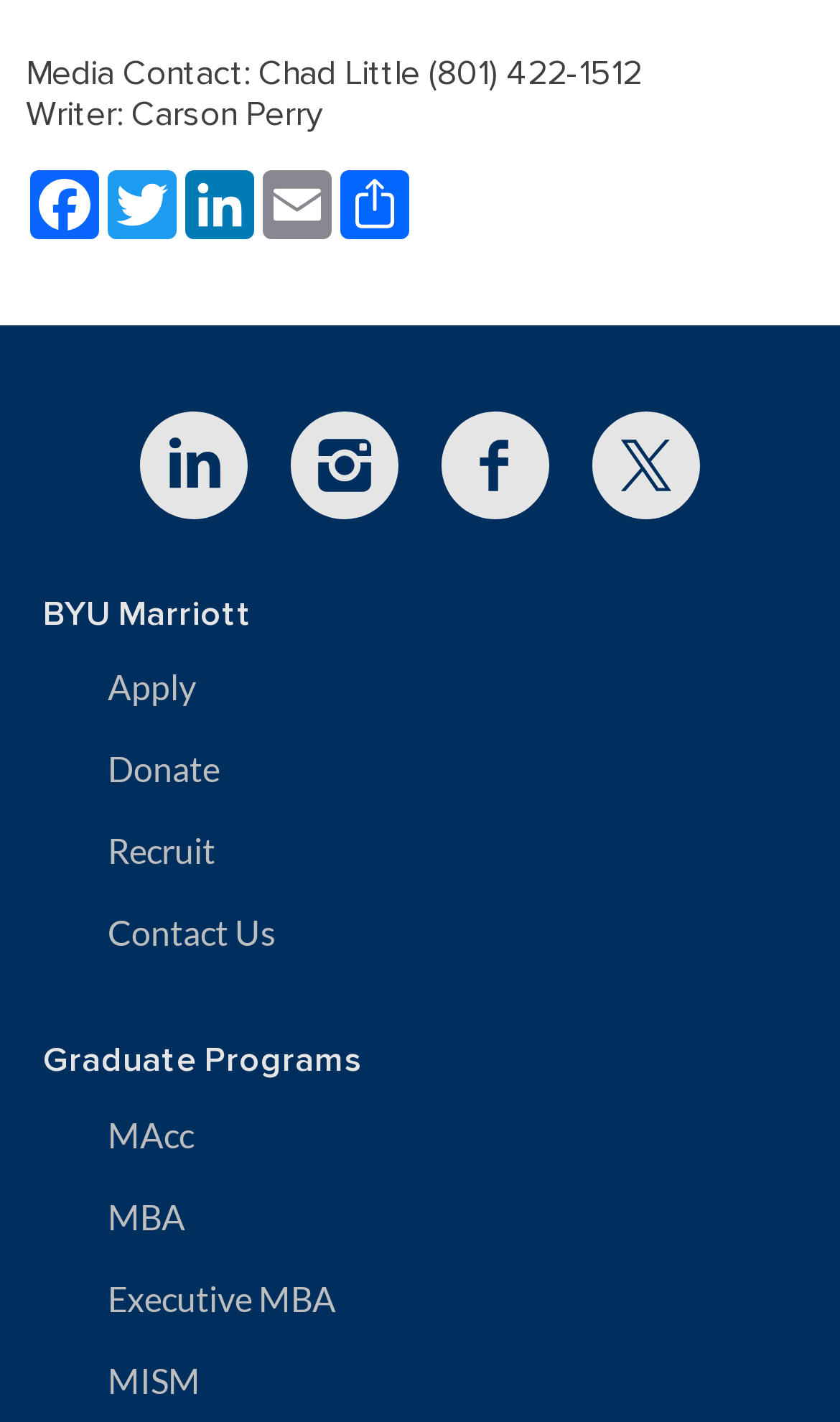Given the element description "Menu" in the screenshot, predict the bounding box coordinates of that UI element.

None